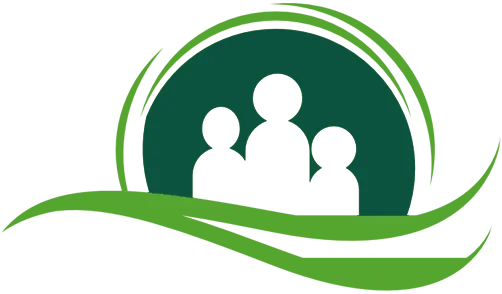Provide a short, one-word or phrase answer to the question below:
How many human figures are depicted inside the circle?

Three